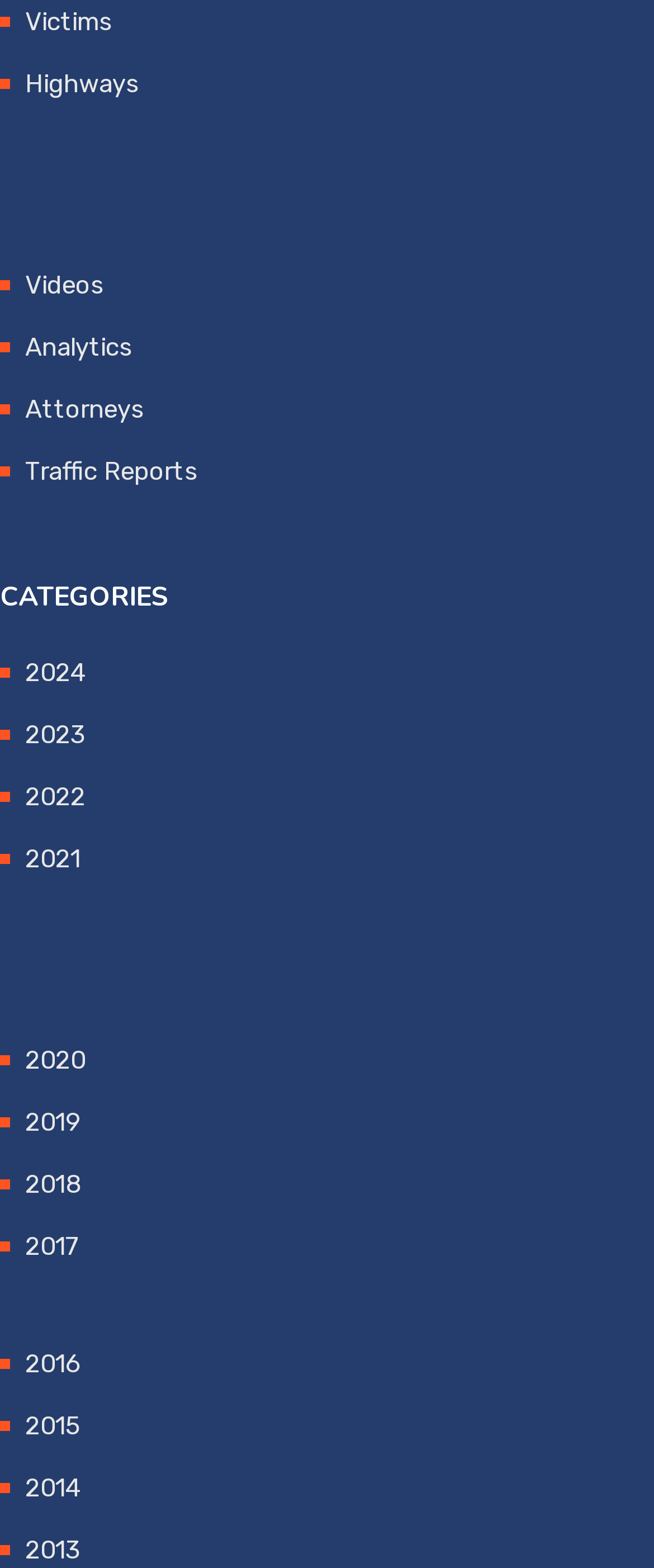Select the bounding box coordinates of the element I need to click to carry out the following instruction: "Watch videos".

[0.038, 0.172, 0.159, 0.192]